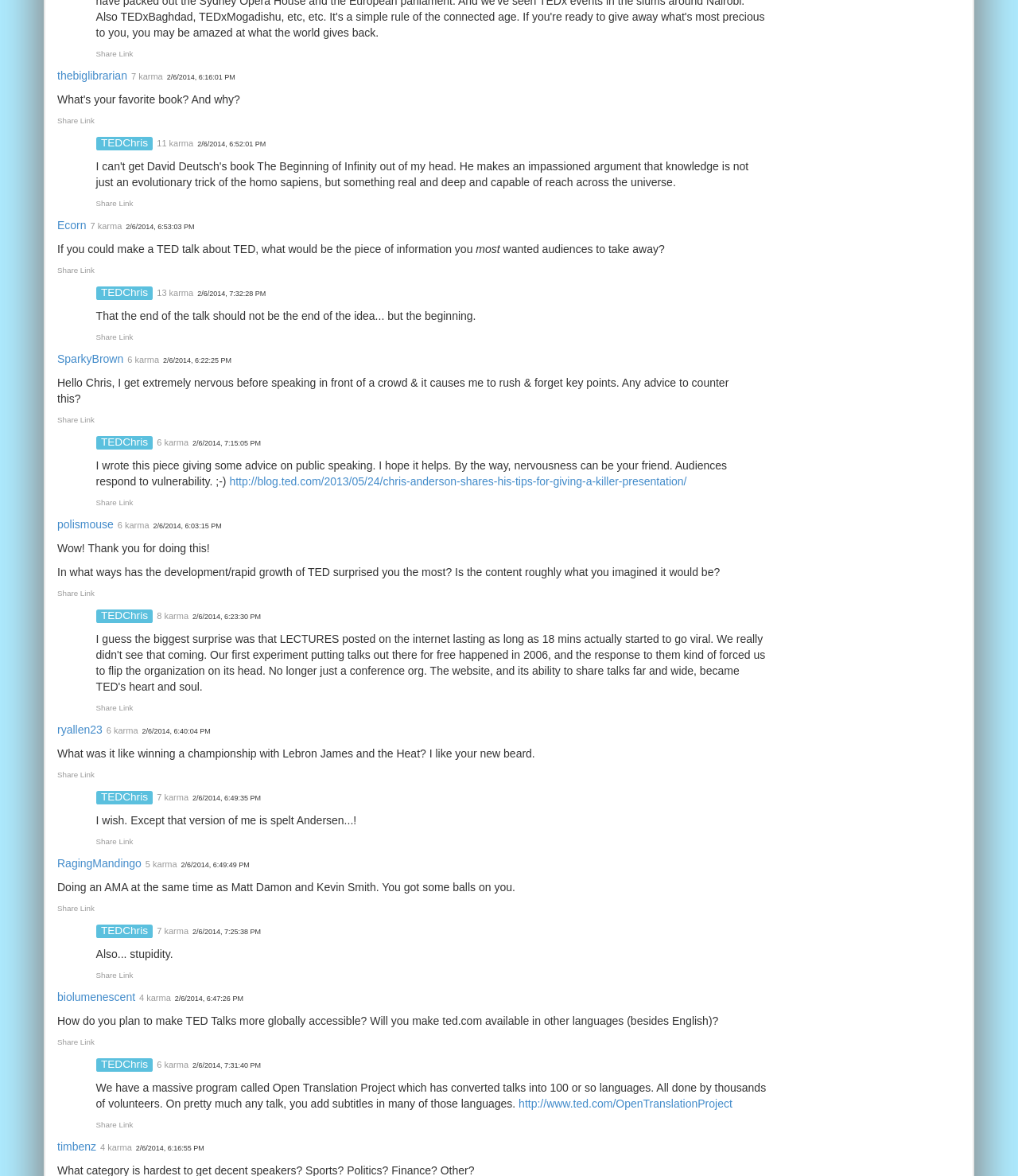Refer to the image and offer a detailed explanation in response to the question: What is the purpose of the webpage?

The purpose of the webpage appears to be a Q&A session, where users can ask questions and receive responses from TEDChris, as evidenced by the multiple questions and answers on the page.